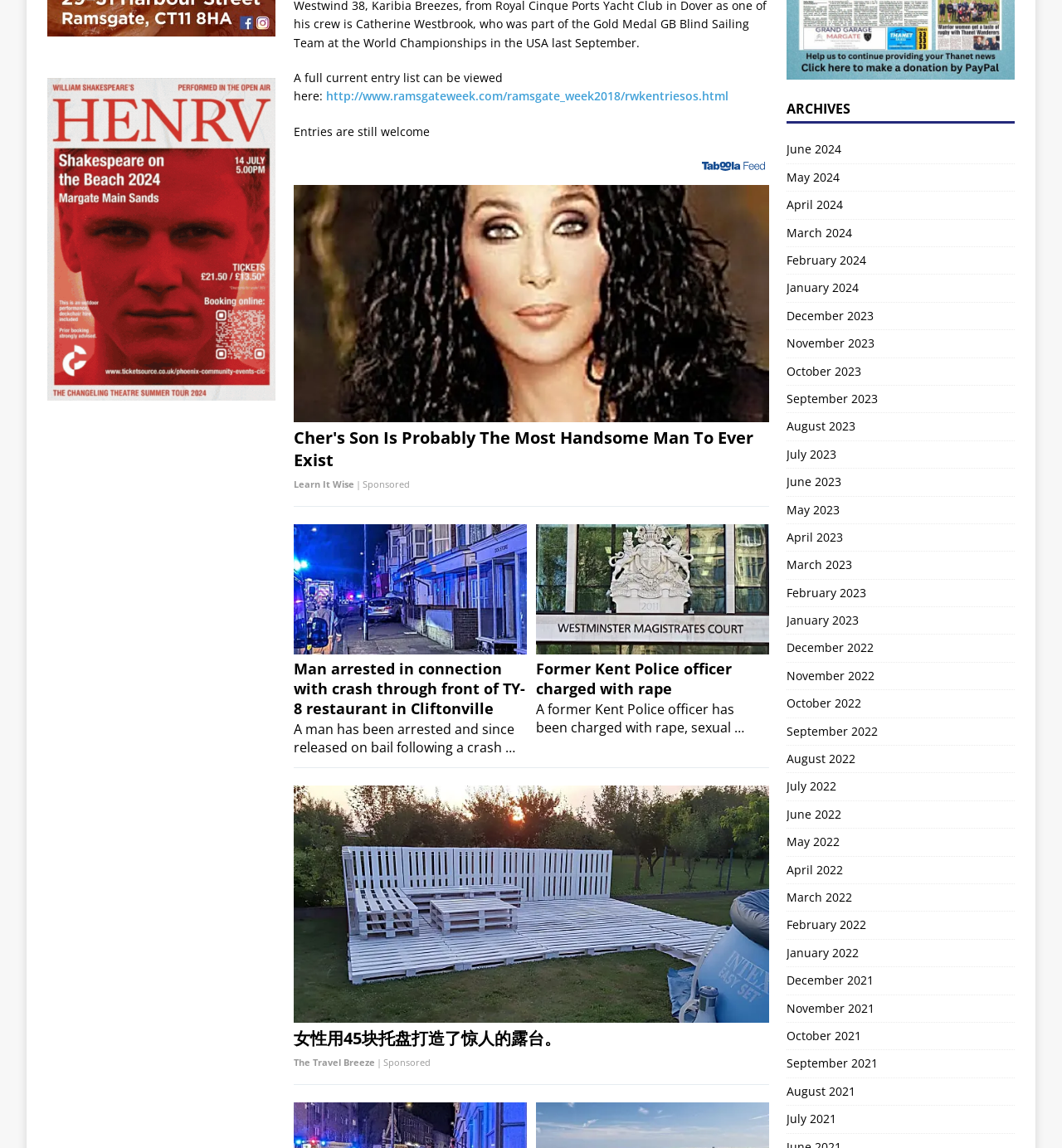Could you indicate the bounding box coordinates of the region to click in order to complete this instruction: "Check archives for June 2024".

[0.74, 0.122, 0.955, 0.142]